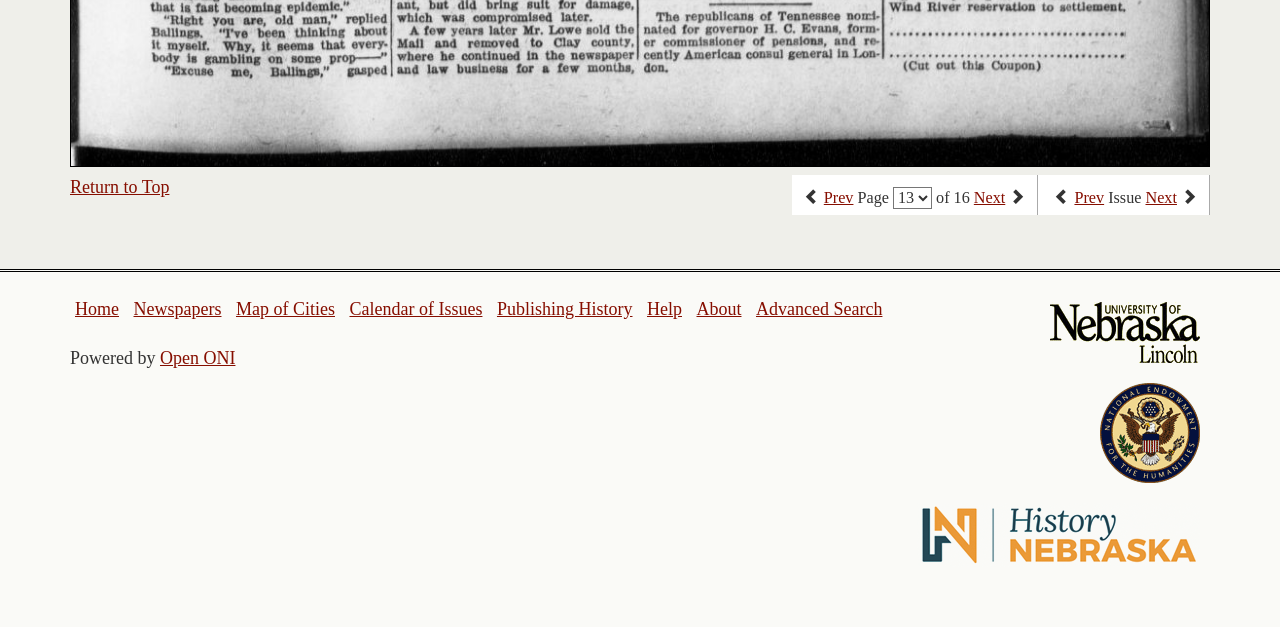Please identify the bounding box coordinates of the region to click in order to complete the task: "Click the 'Get Best Price' button". The coordinates must be four float numbers between 0 and 1, specified as [left, top, right, bottom].

None